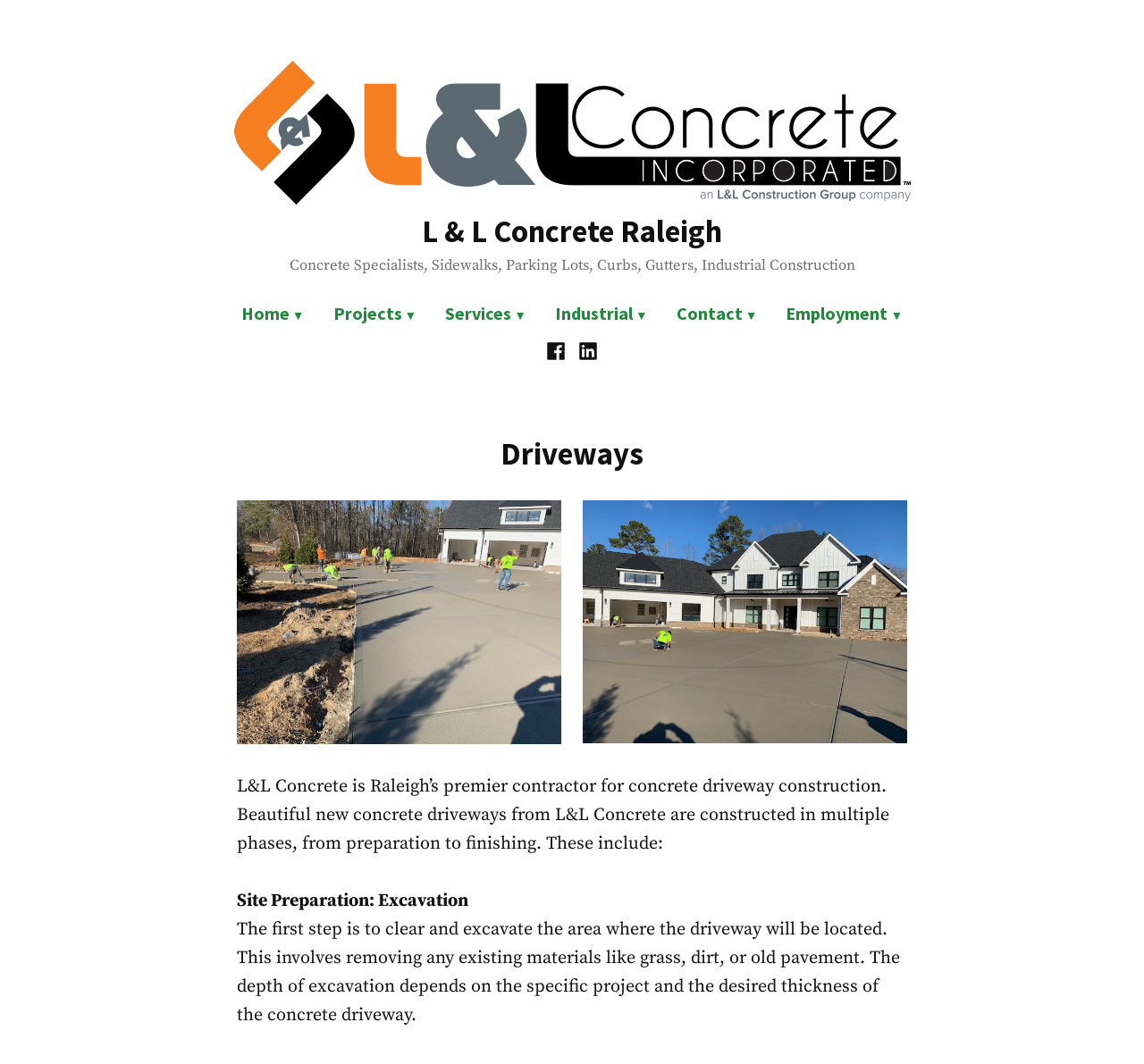Respond to the question below with a single word or phrase:
What social media platform is represented by the second link in the social links menu?

LinkedIn